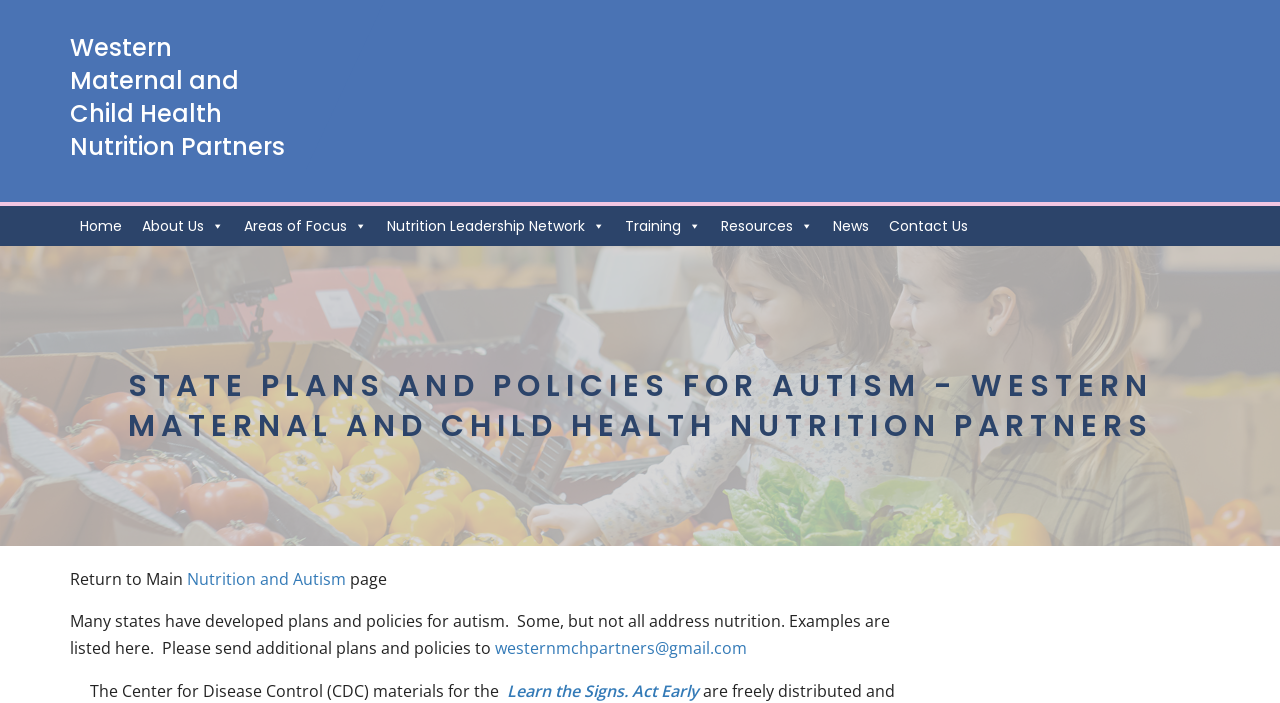Identify the bounding box coordinates of the clickable section necessary to follow the following instruction: "send email to westernmchpartners". The coordinates should be presented as four float numbers from 0 to 1, i.e., [left, top, right, bottom].

[0.387, 0.907, 0.584, 0.938]